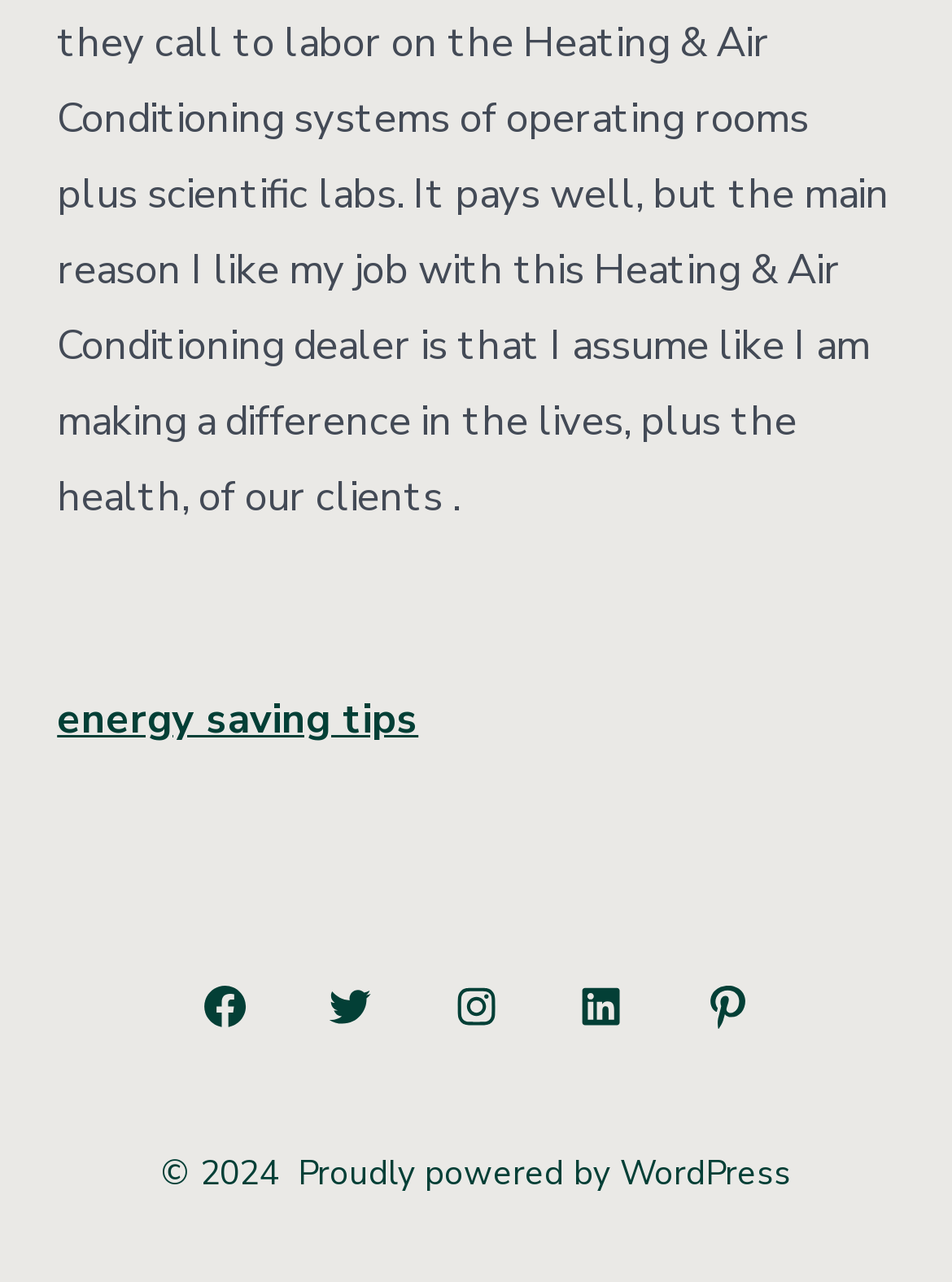What is the platform powering the website?
Answer the question with a detailed and thorough explanation.

I found a StaticText element with the text 'Proudly powered by WordPress' which suggests that the website is powered by WordPress.